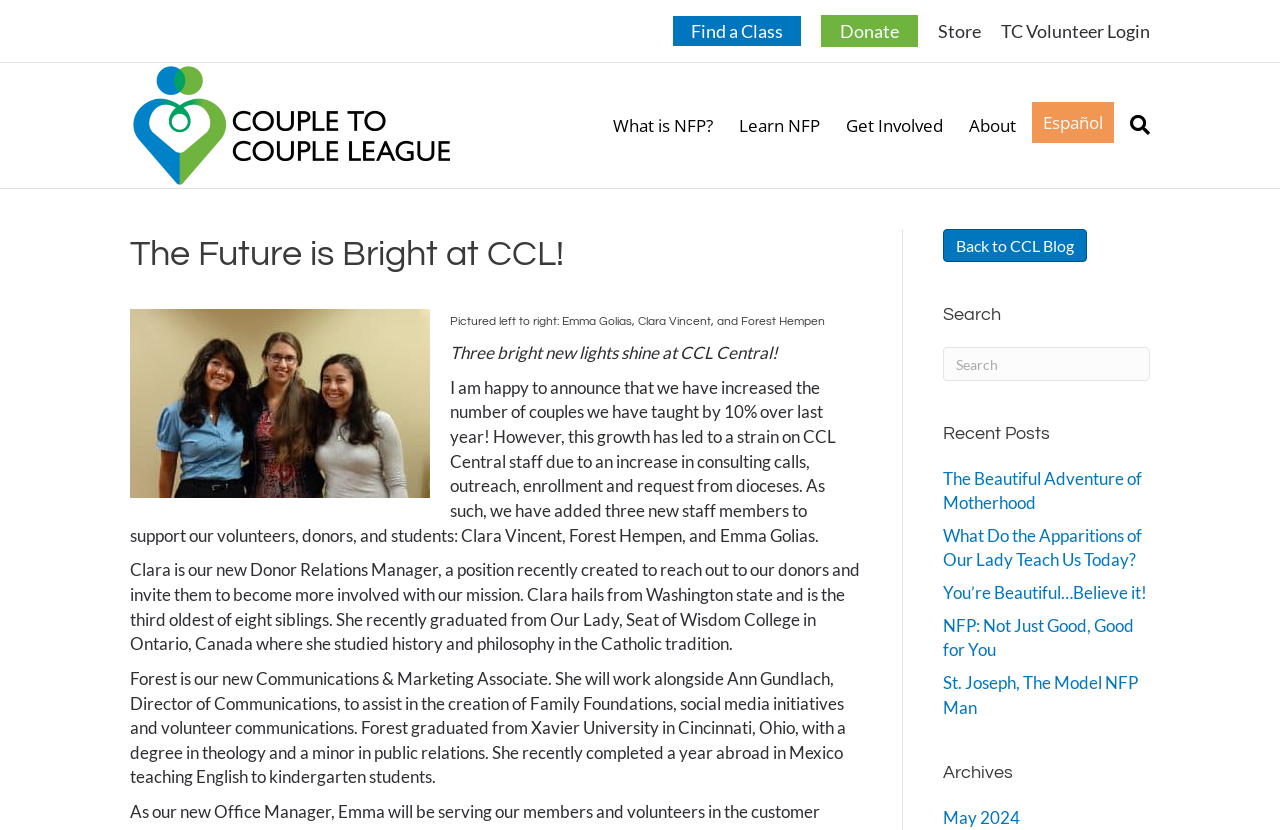Provide a one-word or short-phrase answer to the question:
What is the degree of Forest Hempen?

Theology and minor in public relations